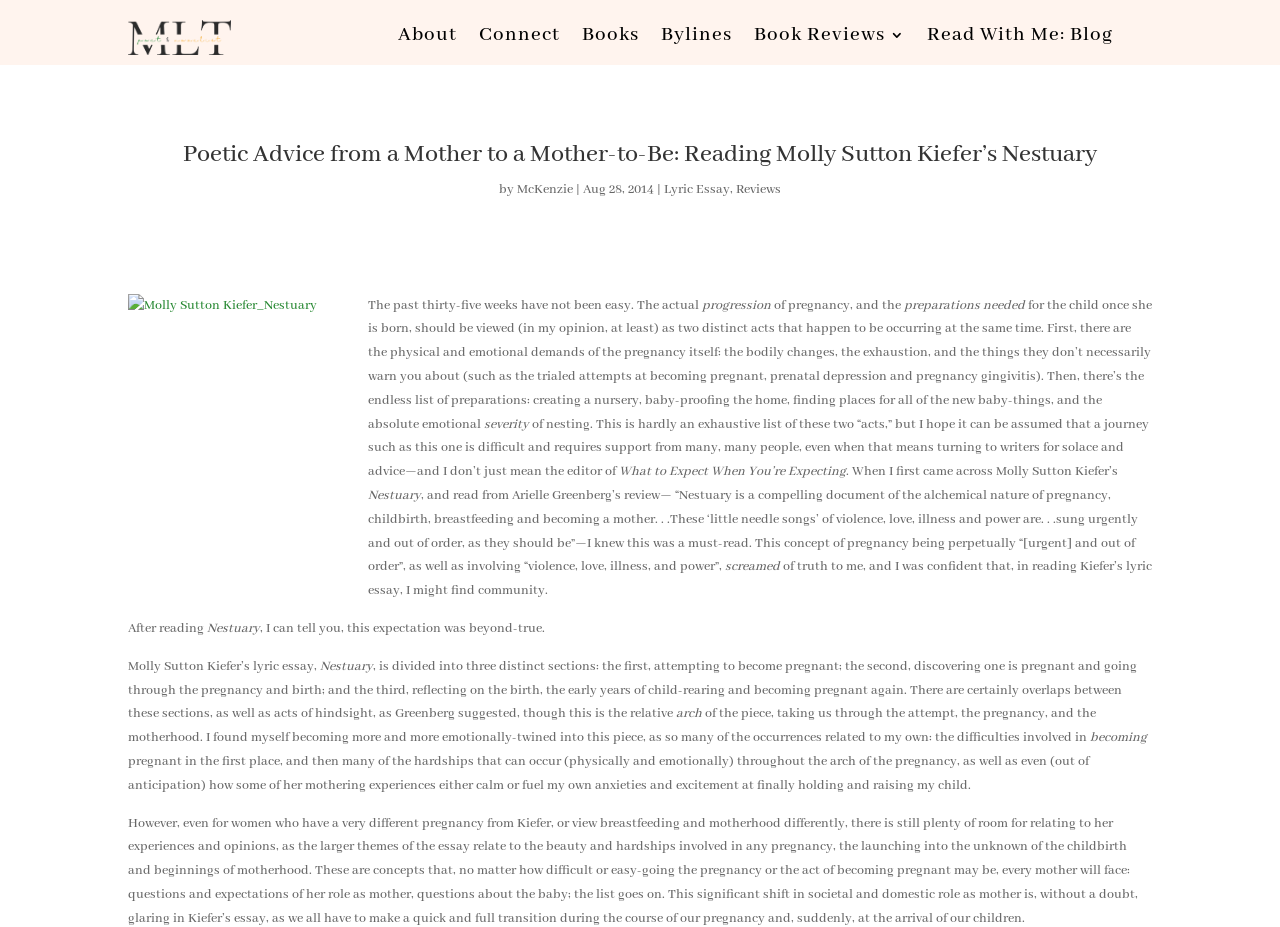What is the theme of the book?
Provide a detailed and extensive answer to the question.

The theme of the book 'Nestuary' is pregnancy and motherhood, as it explores the author's experiences and emotions during pregnancy, childbirth, and motherhood, and relates to the larger themes of beauty and hardships involved in any pregnancy.